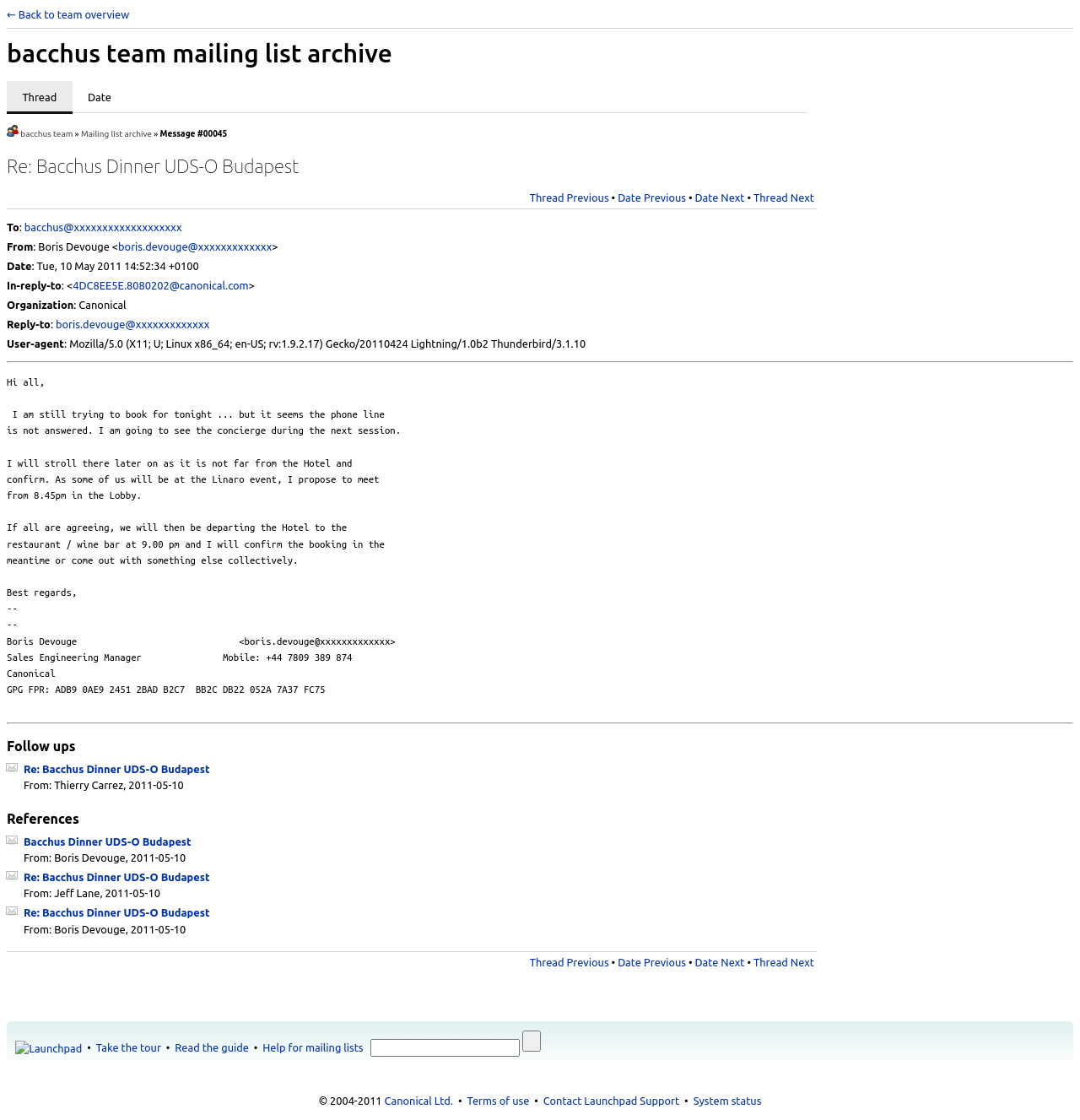Please determine the bounding box coordinates of the element's region to click in order to carry out the following instruction: "Go back to team overview". The coordinates should be four float numbers between 0 and 1, i.e., [left, top, right, bottom].

[0.006, 0.008, 0.12, 0.018]